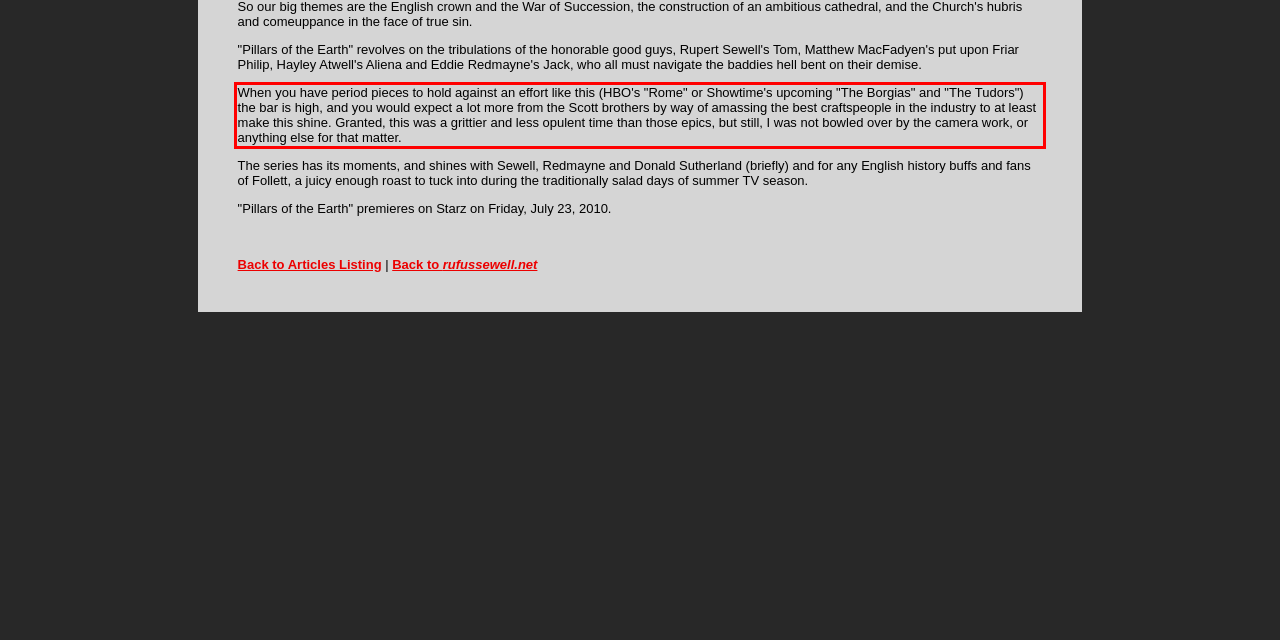You have a webpage screenshot with a red rectangle surrounding a UI element. Extract the text content from within this red bounding box.

When you have period pieces to hold against an effort like this (HBO's "Rome" or Showtime's upcoming "The Borgias" and "The Tudors") the bar is high, and you would expect a lot more from the Scott brothers by way of amassing the best craftspeople in the industry to at least make this shine. Granted, this was a grittier and less opulent time than those epics, but still, I was not bowled over by the camera work, or anything else for that matter.